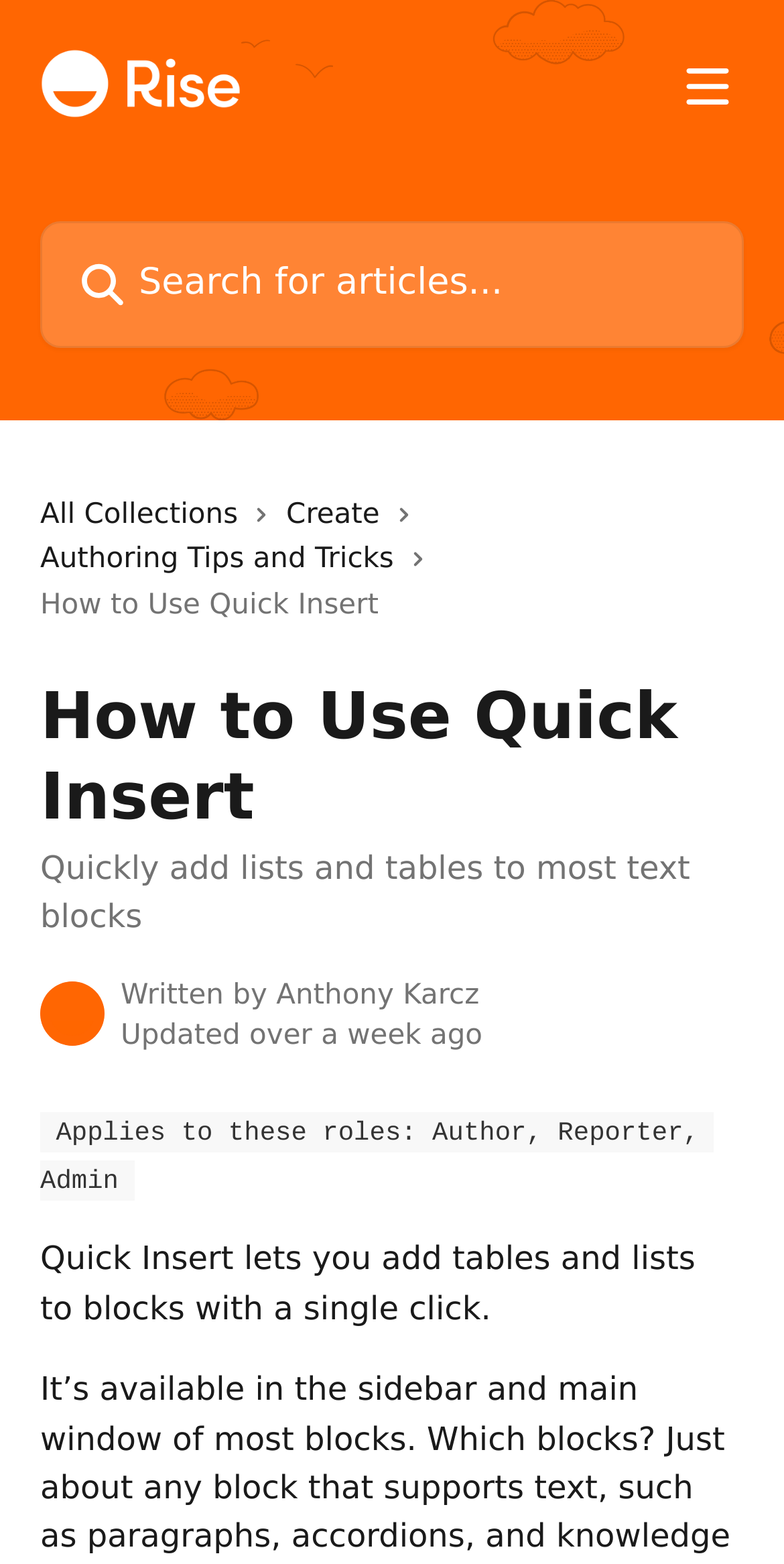When was the article 'How to Use Quick Insert' last updated?
Answer the question with a detailed explanation, including all necessary information.

The update time of the article can be found by looking at the static text 'Updated over a week ago' which provides information about when the article was last updated.